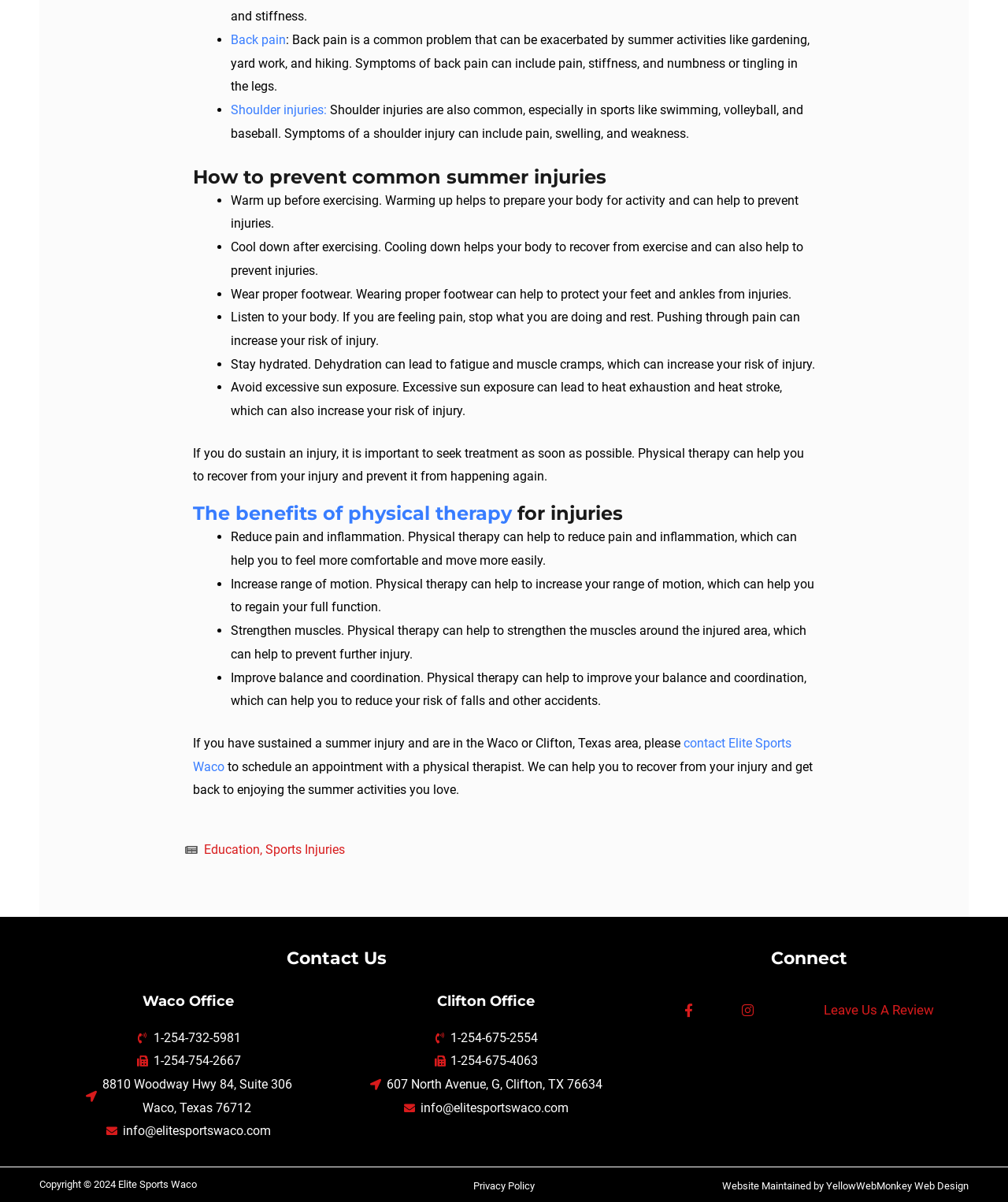Pinpoint the bounding box coordinates of the element you need to click to execute the following instruction: "Call the Waco Office". The bounding box should be represented by four float numbers between 0 and 1, in the format [left, top, right, bottom].

[0.047, 0.854, 0.326, 0.873]